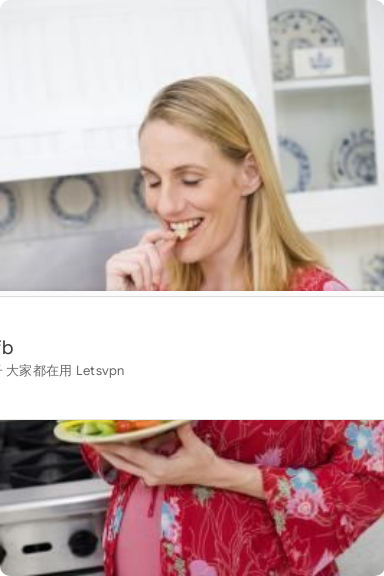Give a detailed account of the contents of the image.

In this image, a pregnant woman with long, light brown hair is enjoying a bite to eat in a warm and inviting kitchen setting. She wears a vibrant floral robe, highlighting her comfortable and nurturing environment. The kitchen features classic white cabinetry with delicate blue dishware, creating a cozy backdrop. This scene captures a moment reflecting the key idea that pregnant women often experience increased hunger, as emphasized by the accompanying text about the importance of keeping food readily available for them. The image conveys a sense of care and attentiveness, showcasing the balancing act of meeting a pregnant woman's physical and emotional needs.